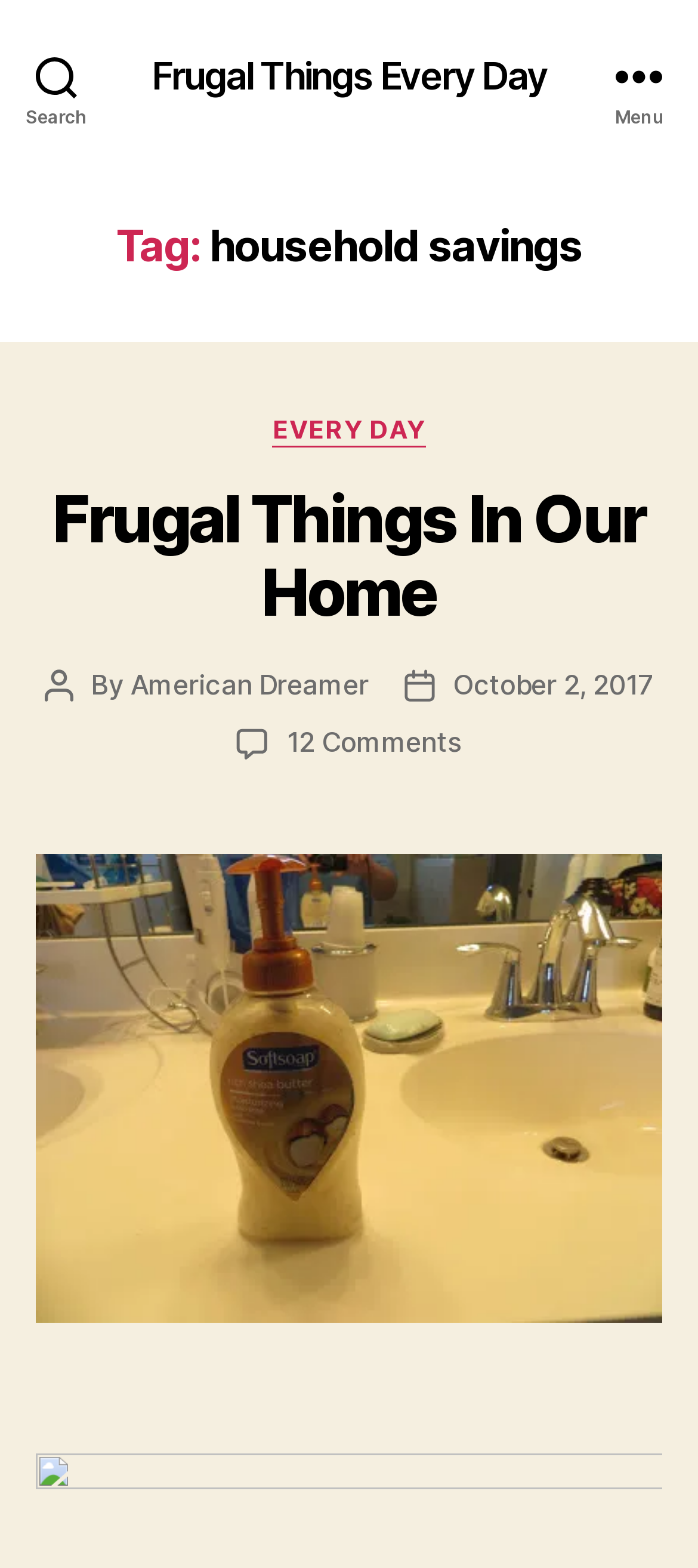Find the bounding box coordinates for the area you need to click to carry out the instruction: "Open the menu". The coordinates should be four float numbers between 0 and 1, indicated as [left, top, right, bottom].

[0.831, 0.0, 1.0, 0.096]